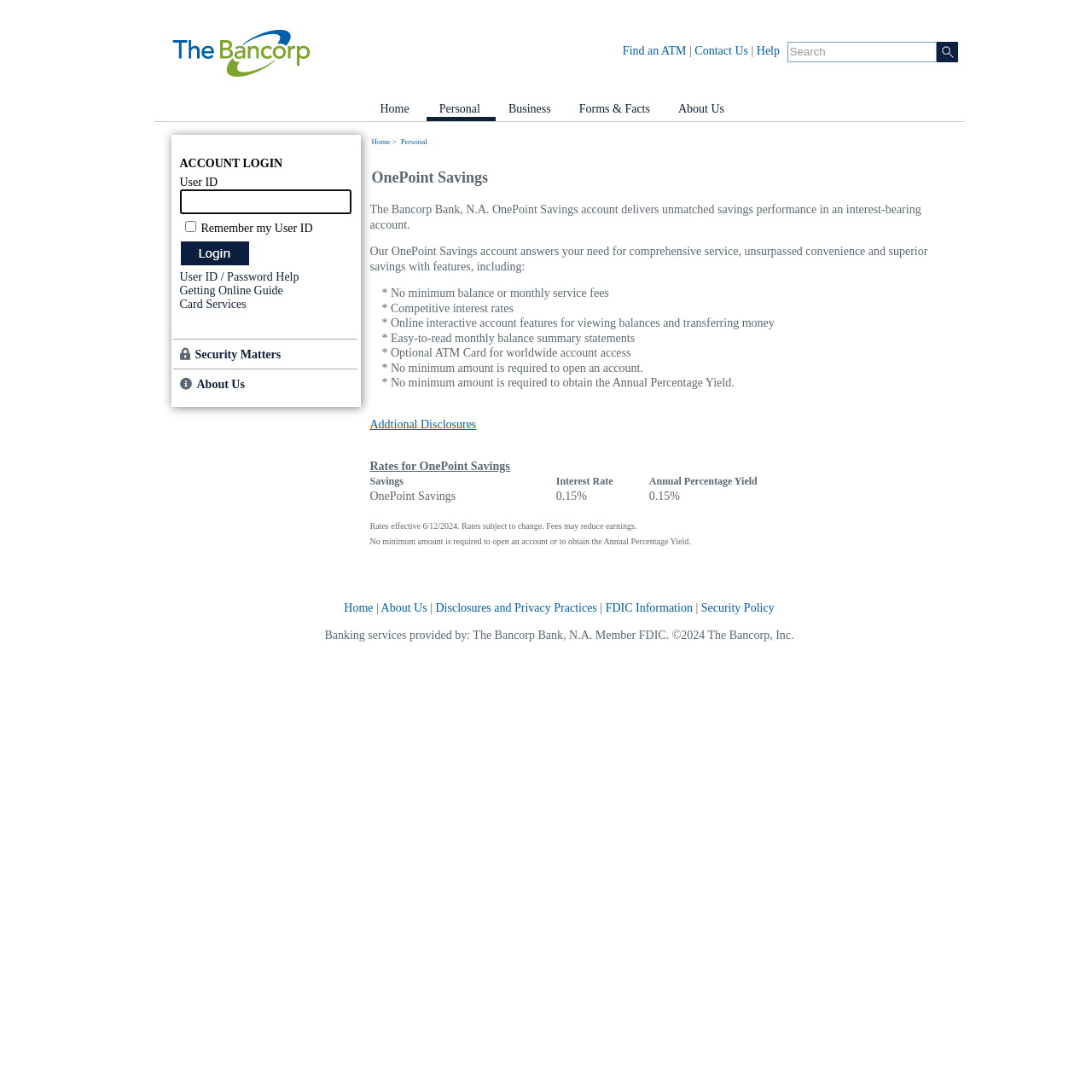Respond to the question below with a concise word or phrase:
What is the interest rate for OnePoint Savings?

0.15%